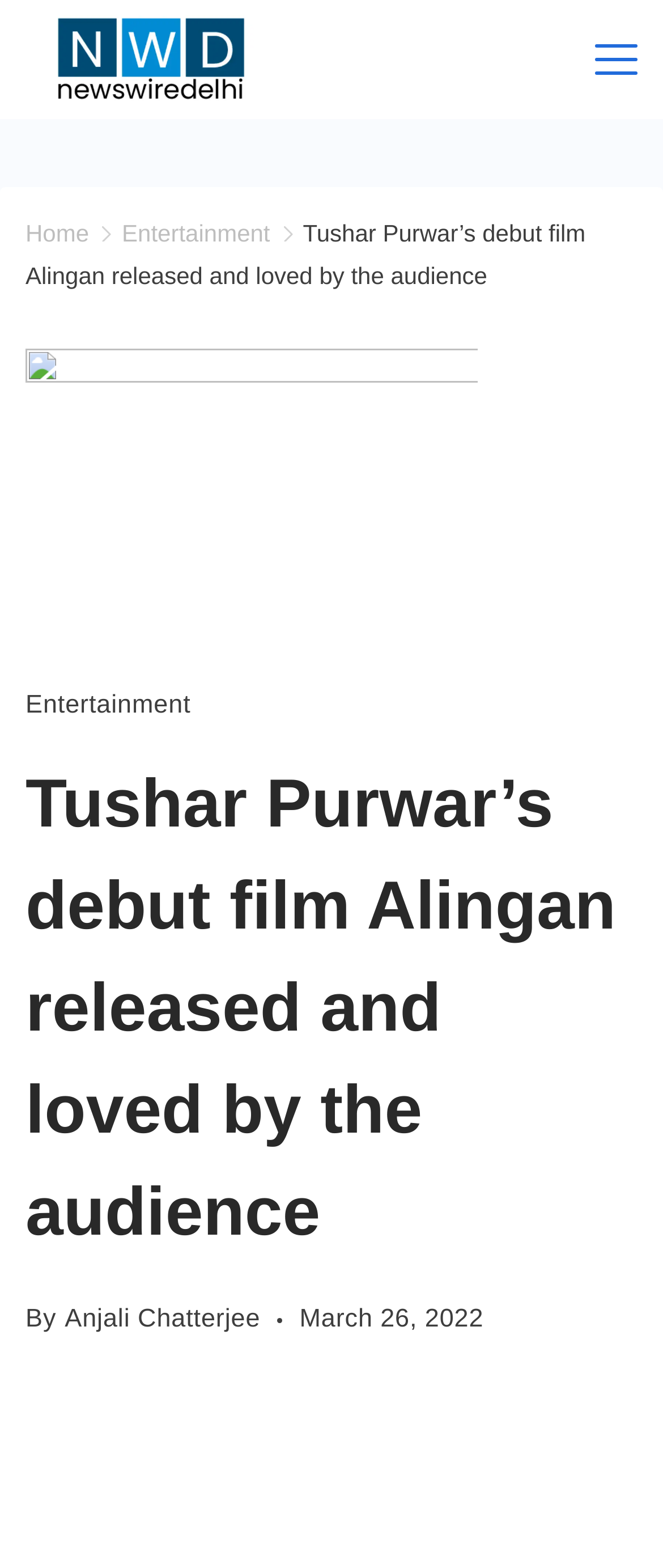Kindly determine the bounding box coordinates for the clickable area to achieve the given instruction: "go to News Wire Delhi homepage".

[0.038, 0.004, 0.423, 0.072]